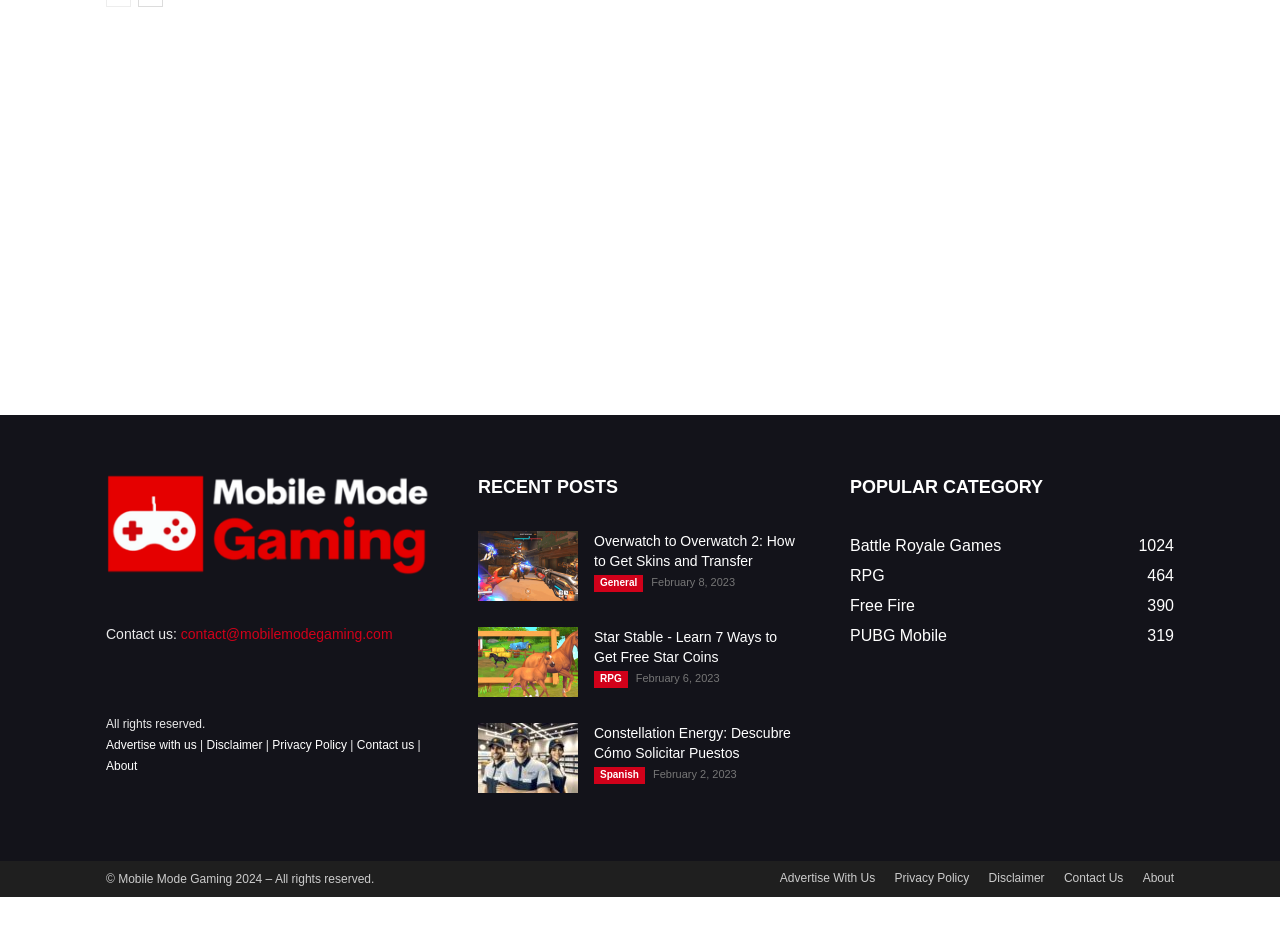Answer the question briefly using a single word or phrase: 
What is the date of the 'Overwatch to Overwatch 2' post?

February 8, 2023